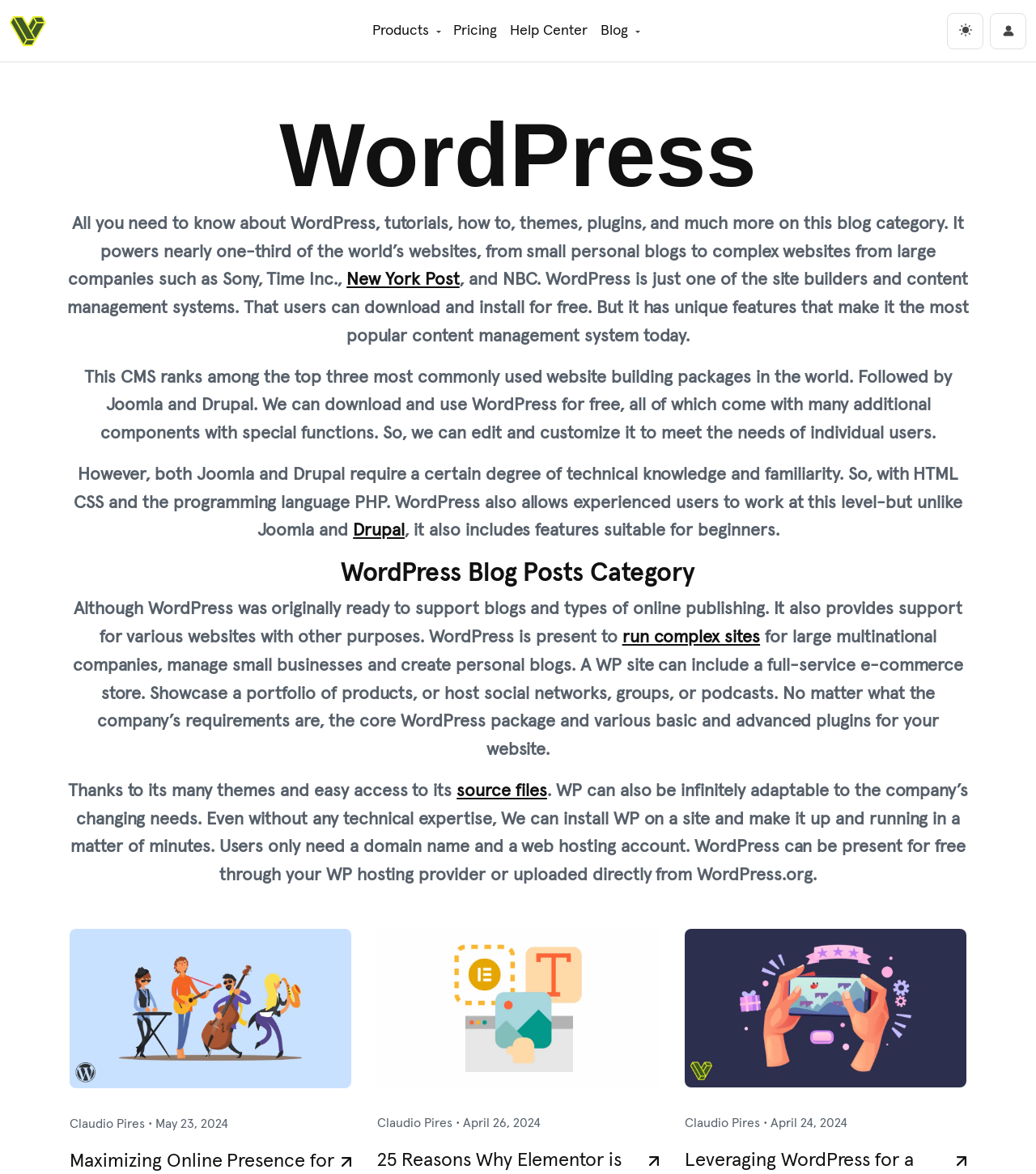What is the main topic of this blog category?
Answer the question with a detailed explanation, including all necessary information.

The main topic of this blog category is WordPress, as indicated by the heading 'WordPress All you need to know about WordPress, tutorials, how to, themes, plugins, and much more on this blog category.'